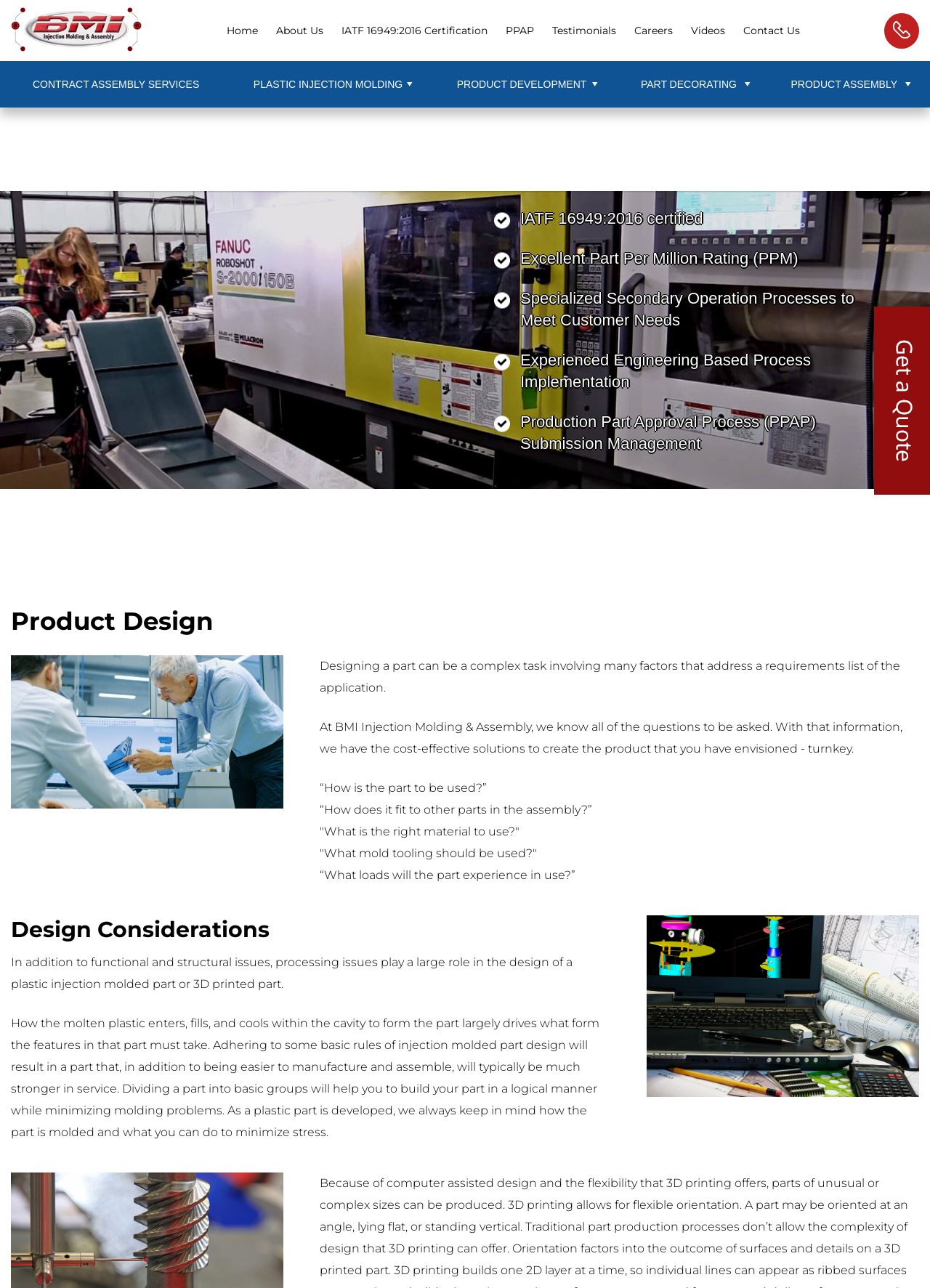Identify the bounding box coordinates for the element that needs to be clicked to fulfill this instruction: "Click the 'Contact Us' link". Provide the coordinates in the format of four float numbers between 0 and 1: [left, top, right, bottom].

[0.799, 0.019, 0.86, 0.029]